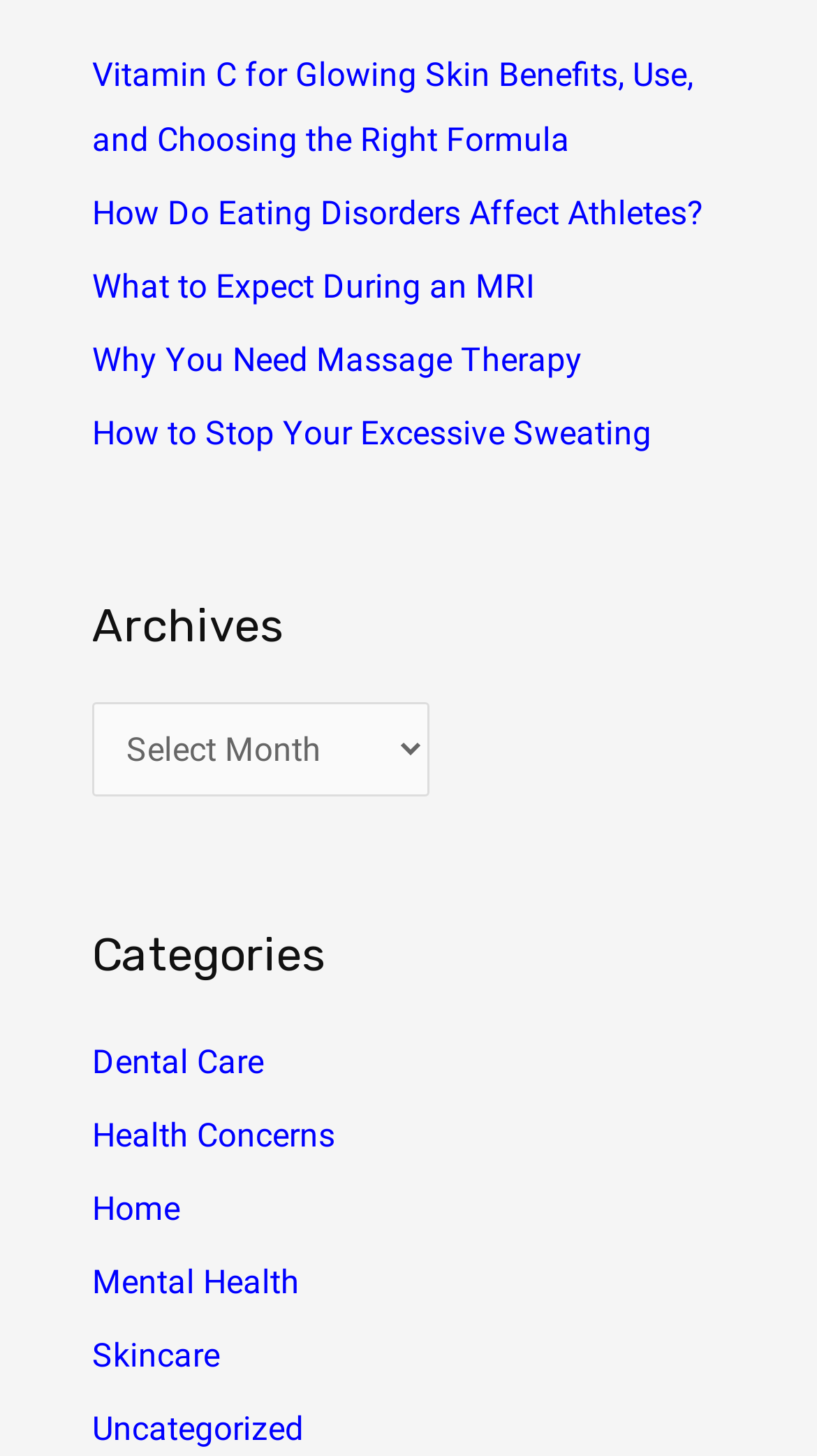Respond with a single word or phrase to the following question: How many recent posts are listed?

5